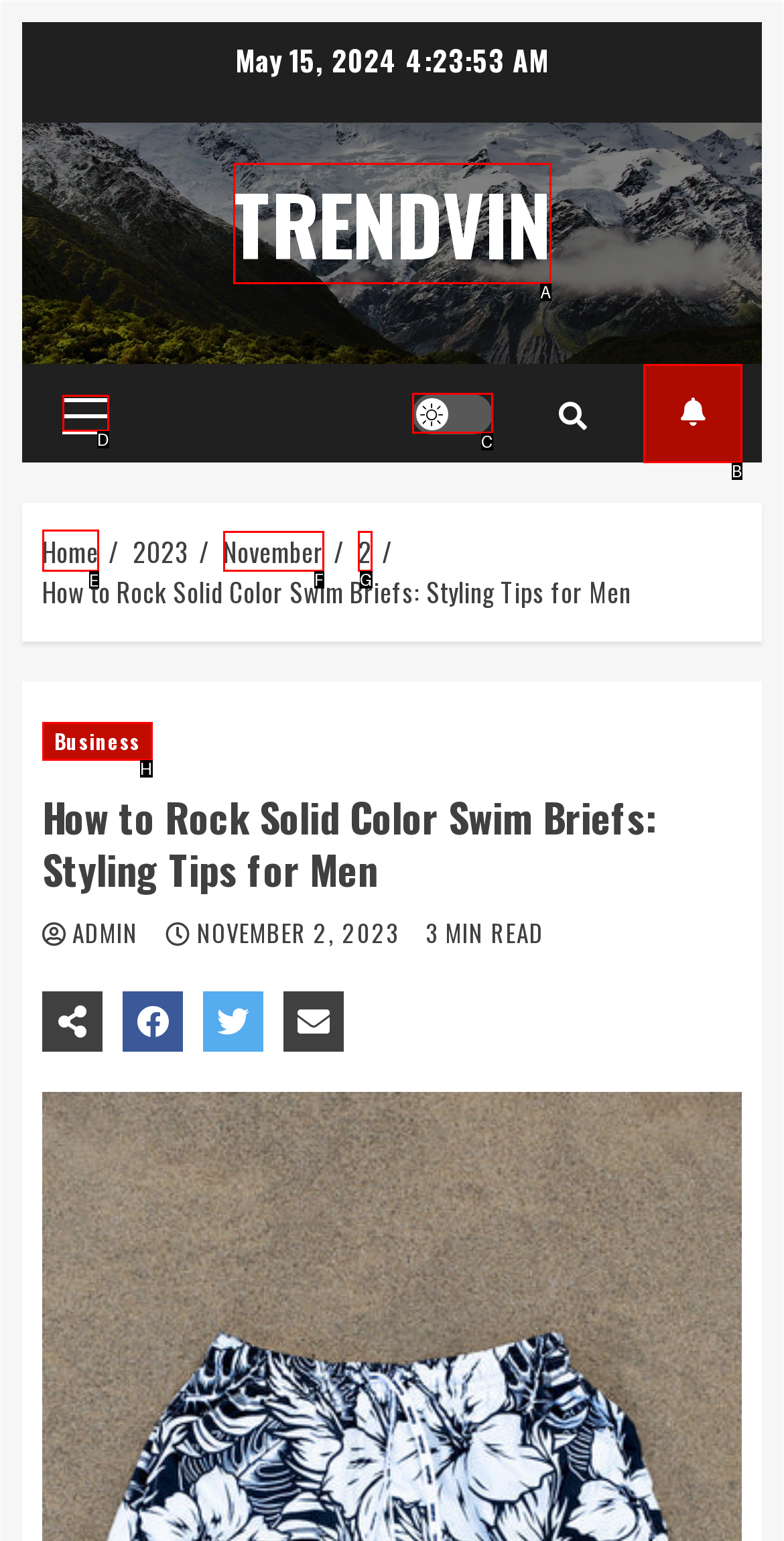Select the appropriate HTML element that needs to be clicked to finish the task: Go back to the Home page
Reply with the letter of the chosen option.

E